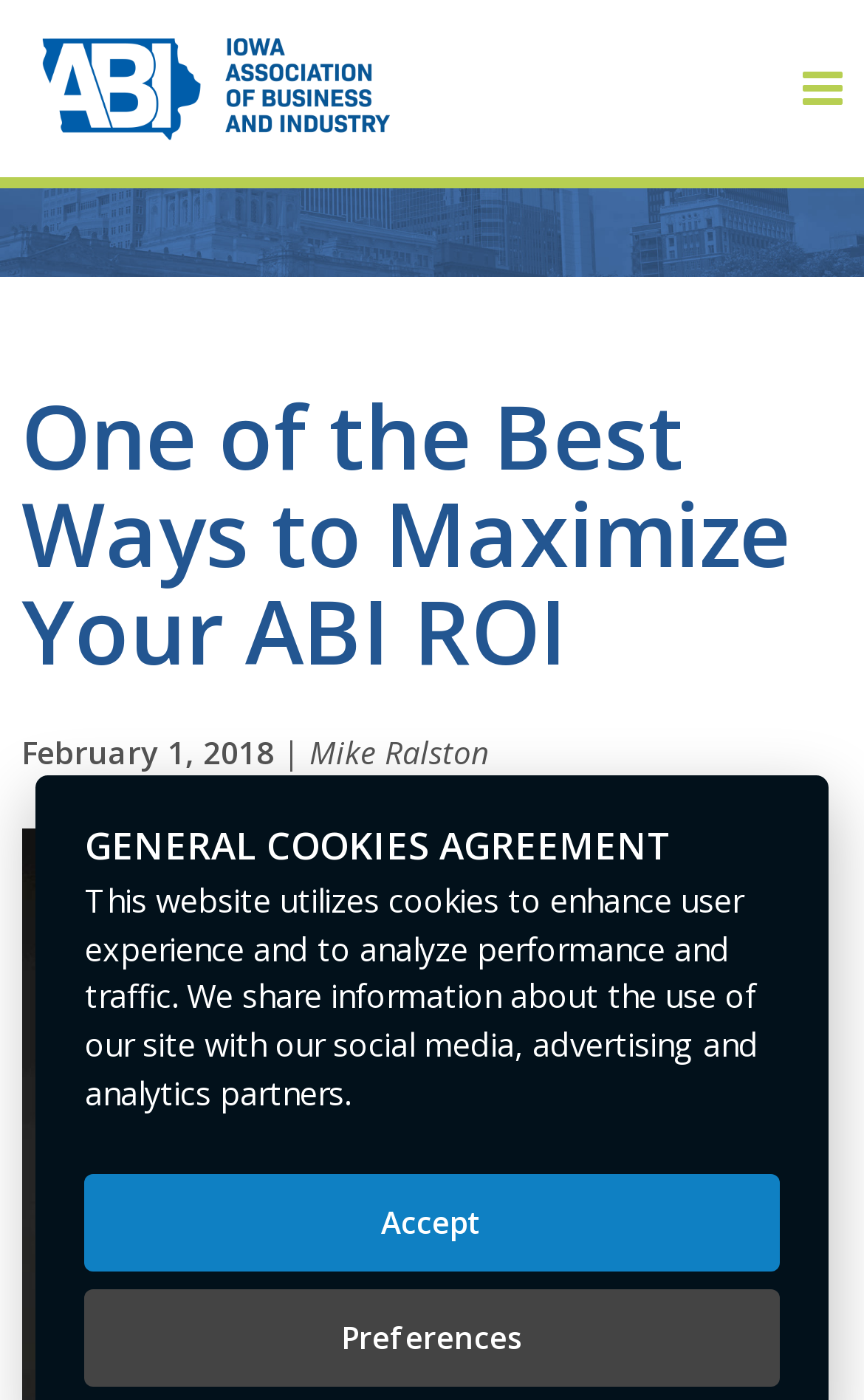Please predict the bounding box coordinates of the element's region where a click is necessary to complete the following instruction: "Click the Member Login button". The coordinates should be represented by four float numbers between 0 and 1, i.e., [left, top, right, bottom].

[0.334, 0.037, 0.78, 0.082]